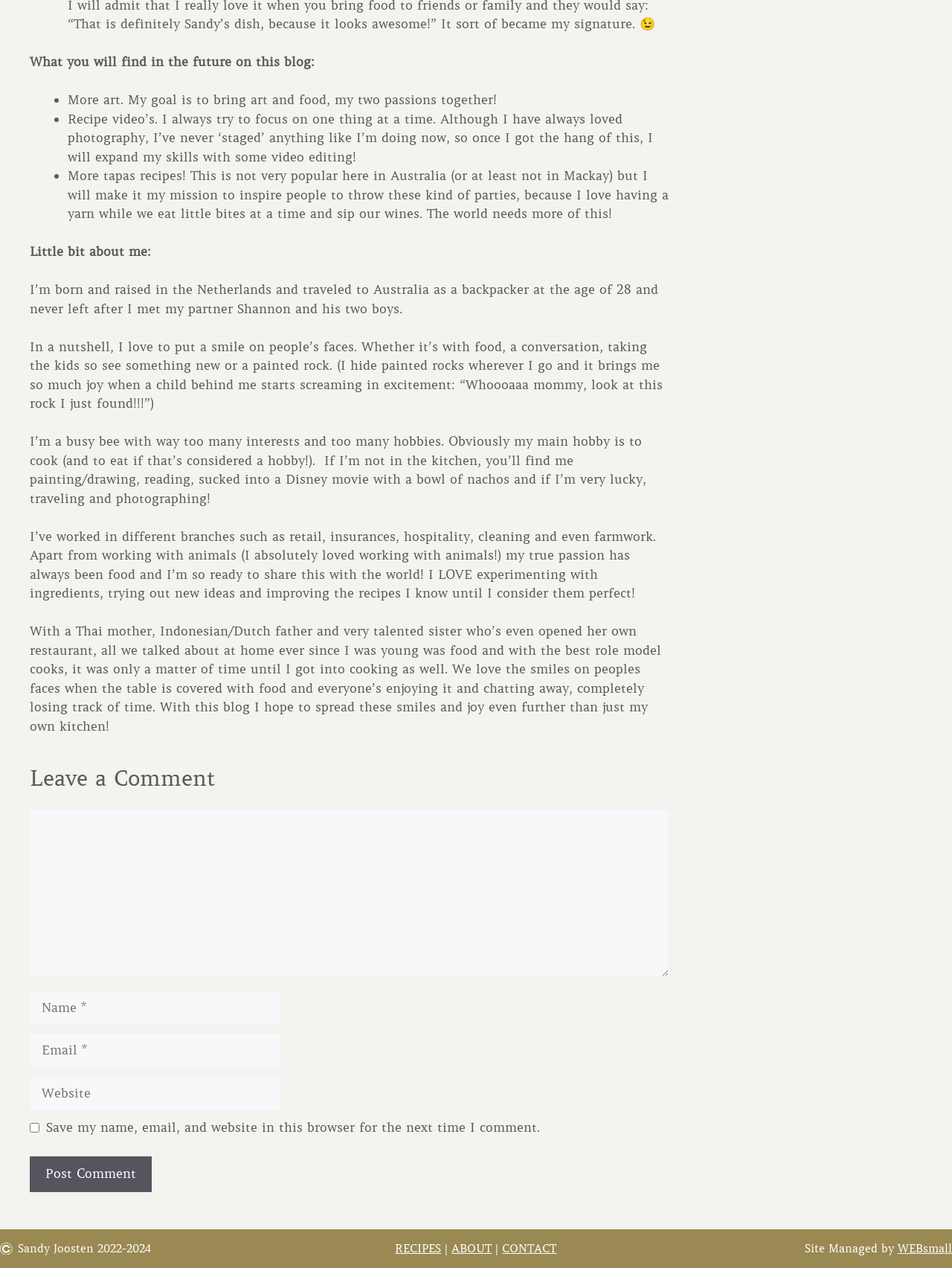Please identify the bounding box coordinates of the area I need to click to accomplish the following instruction: "Leave a comment".

[0.031, 0.604, 0.703, 0.626]